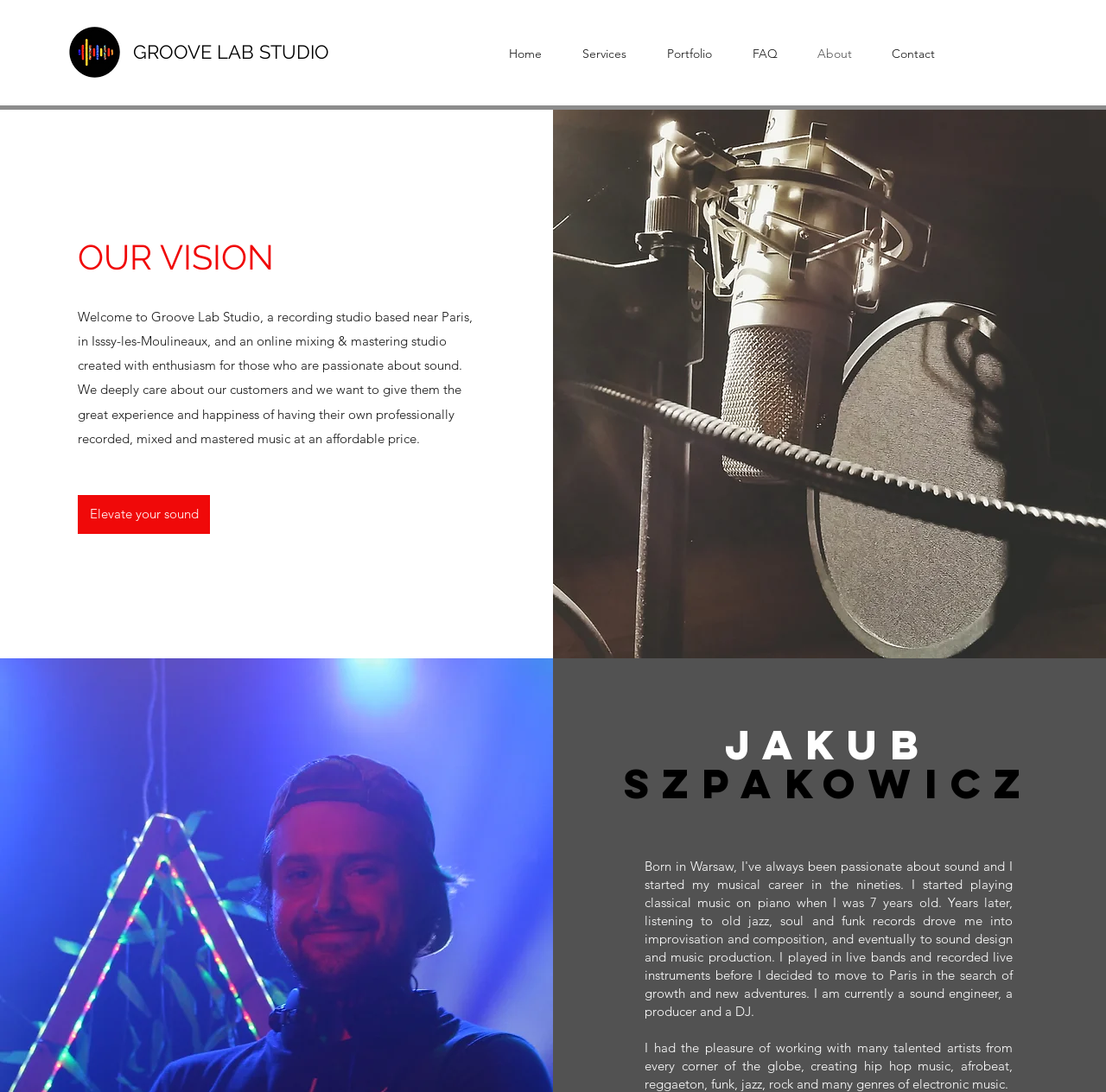Please determine the bounding box coordinates for the UI element described here. Use the format (top-left x, top-left y, bottom-right x, bottom-right y) with values bounded between 0 and 1: Elevate your sound

[0.07, 0.453, 0.19, 0.489]